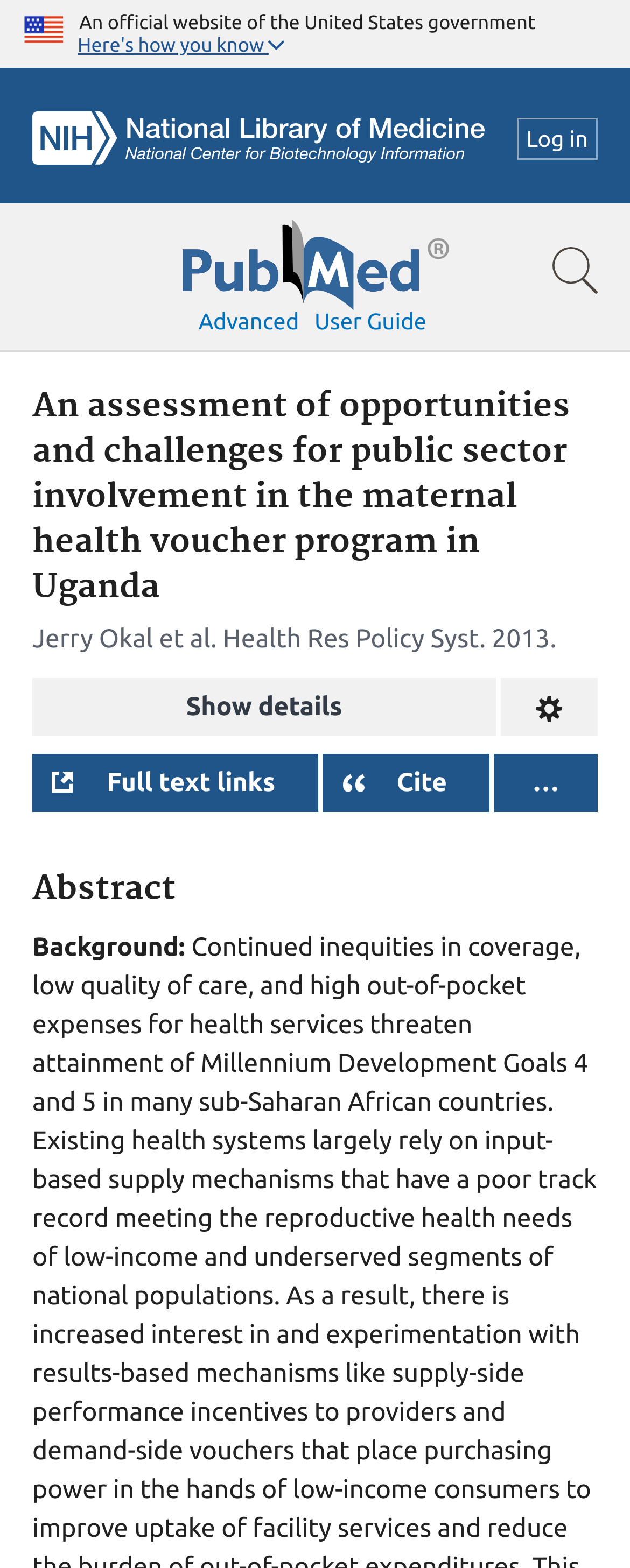Give a one-word or short-phrase answer to the following question: 
What is the logo on the top left corner?

U.S. flag